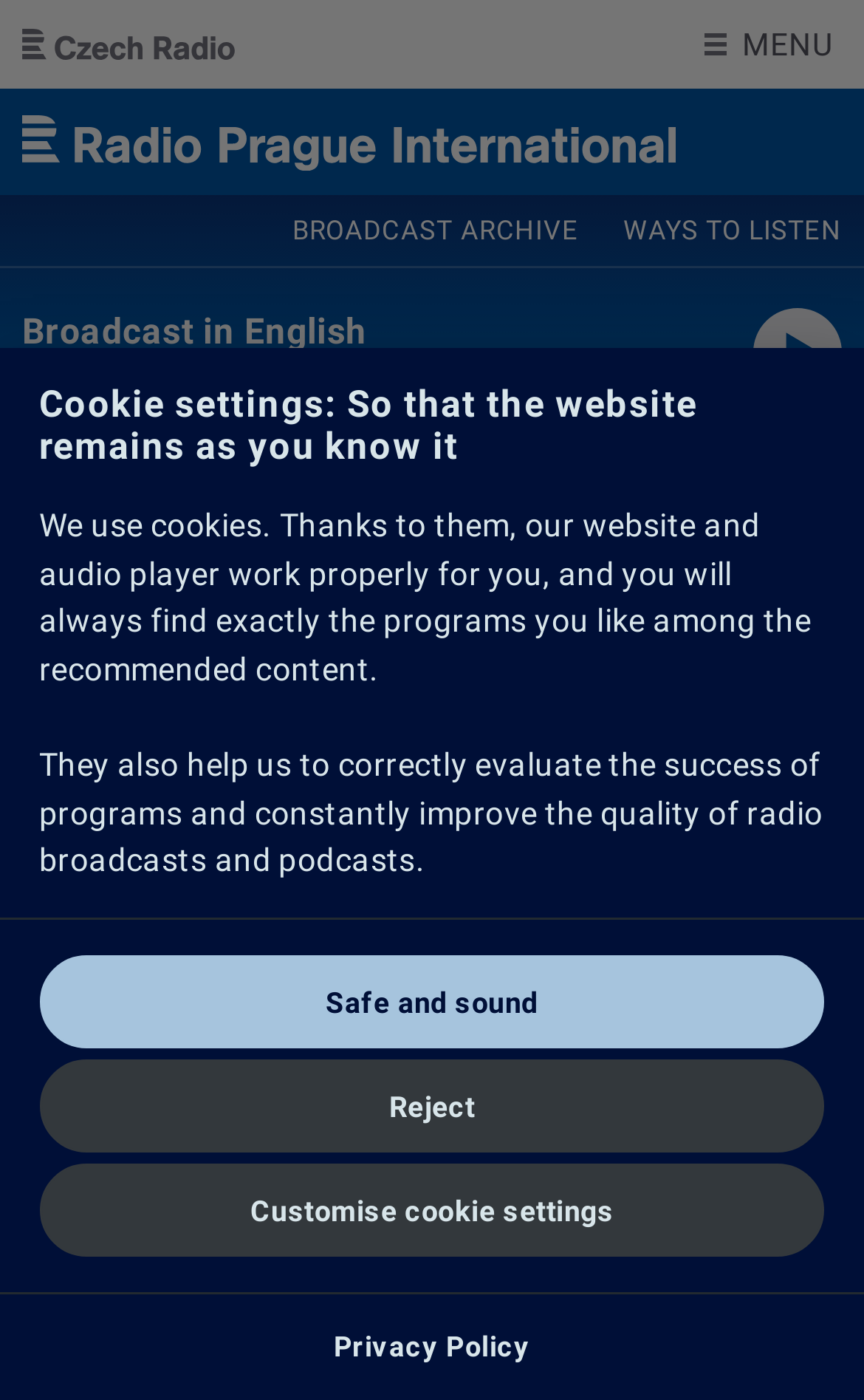Locate the bounding box of the UI element described by: "CS" in the given webpage screenshot.

[0.299, 0.392, 0.36, 0.429]